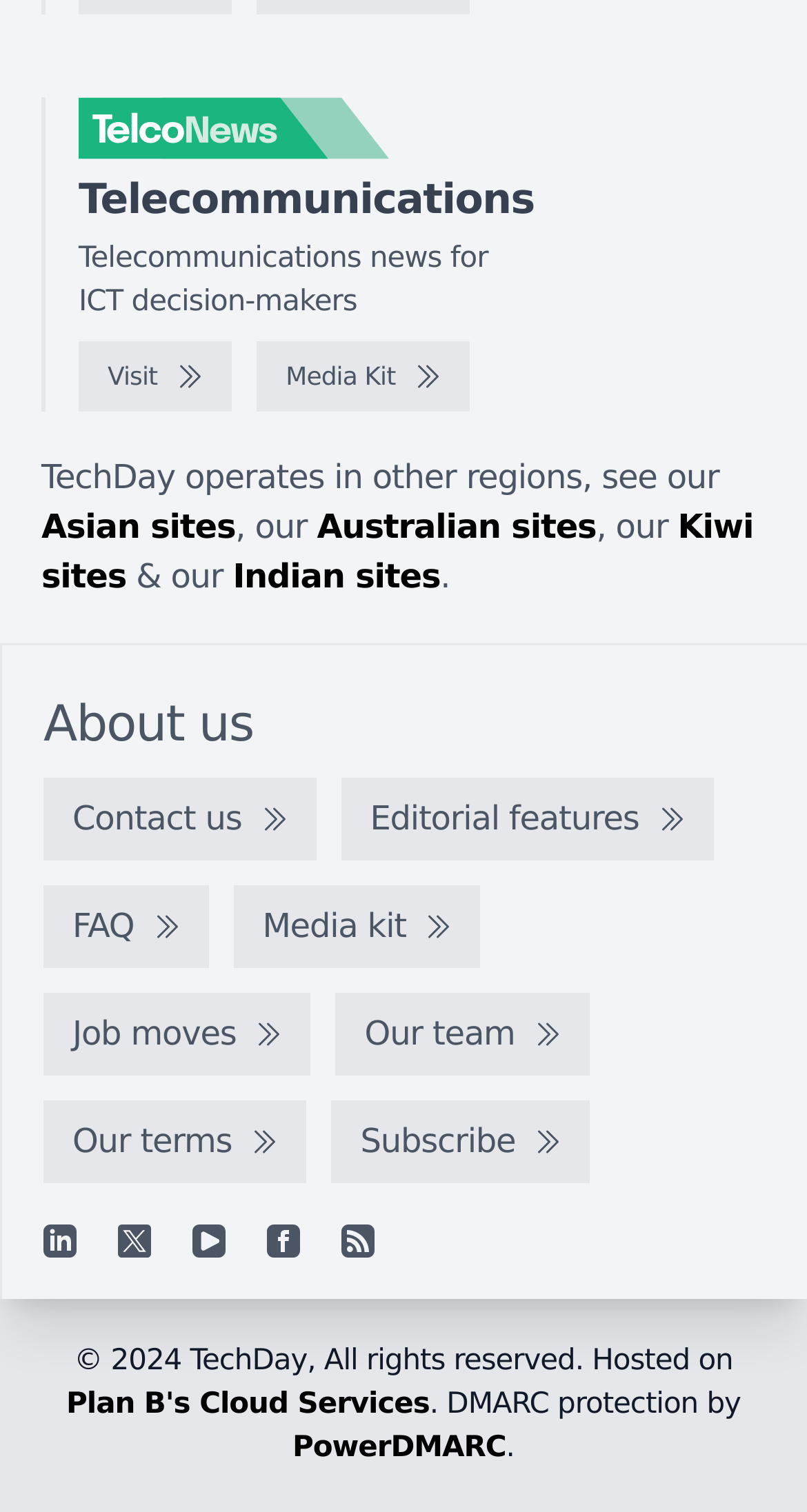What is the name of the website?
Based on the image, answer the question with as much detail as possible.

The name of the website can be determined by looking at the logo element with the text 'TelcoNews logo' at the top of the page.